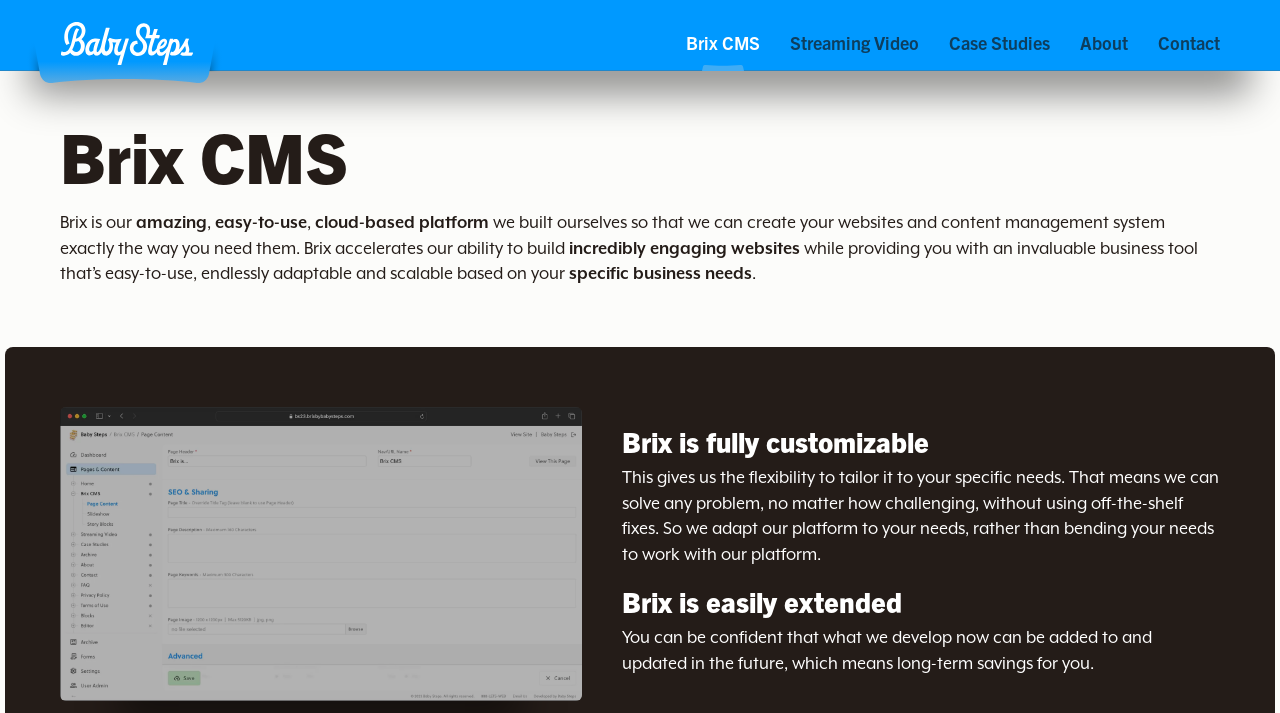Could you locate the bounding box coordinates for the section that should be clicked to accomplish this task: "Click the Home button".

[0.047, 0.031, 0.151, 0.091]